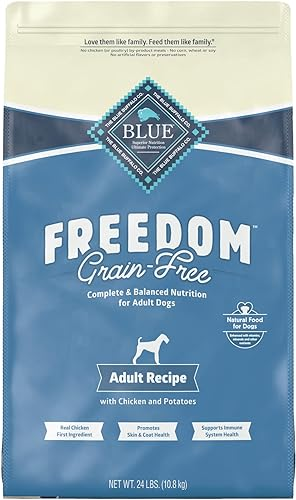Can you give a detailed response to the following question using the information from the image? What are the primary ingredients of the dog food?

The primary ingredients of the dog food can be determined by reading the caption, which highlights that the product focuses on chicken and potatoes as primary ingredients to promote overall canine health.